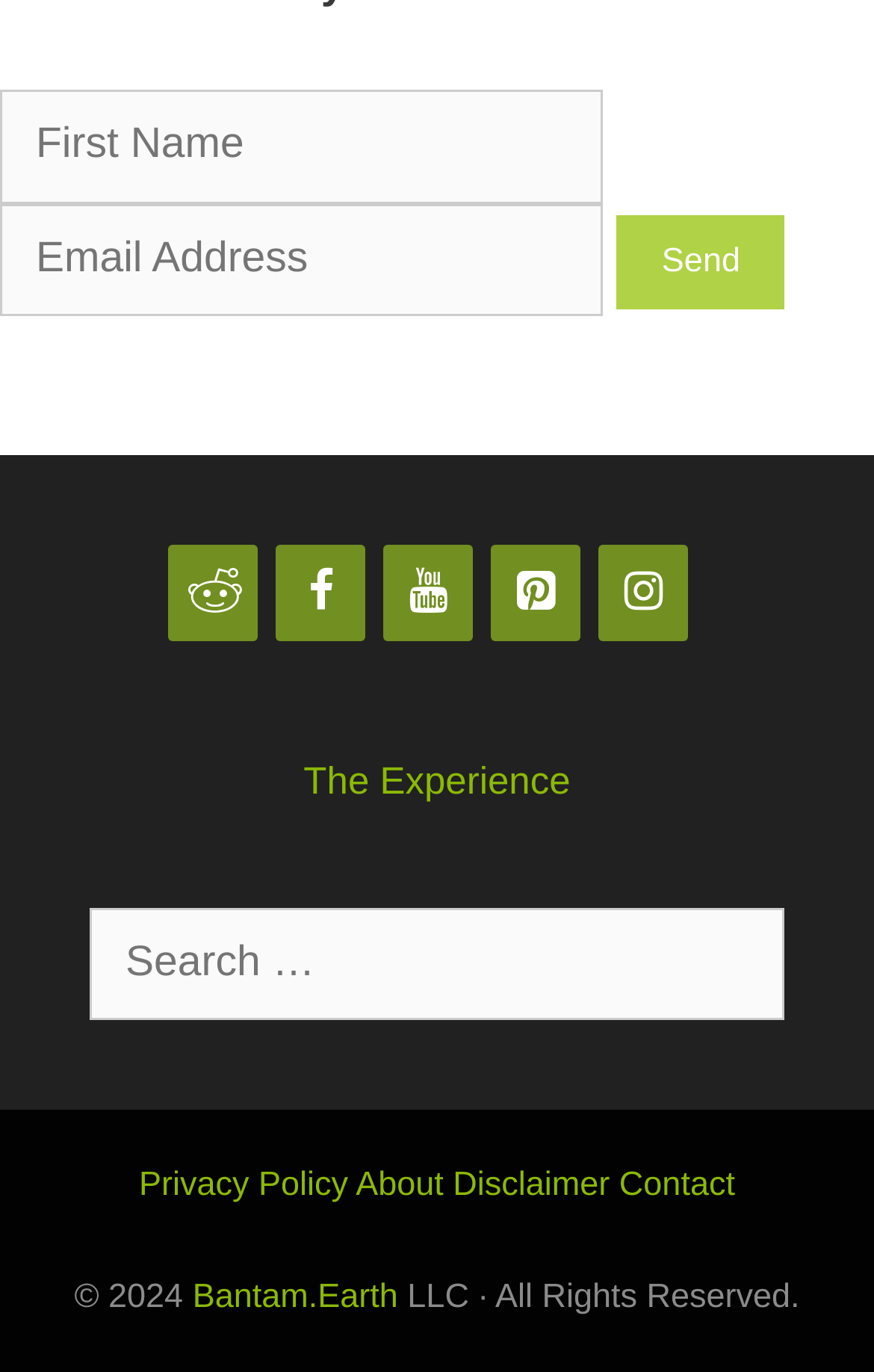Please identify the bounding box coordinates of the element on the webpage that should be clicked to follow this instruction: "Visit Reddit". The bounding box coordinates should be given as four float numbers between 0 and 1, formatted as [left, top, right, bottom].

[0.192, 0.397, 0.295, 0.467]